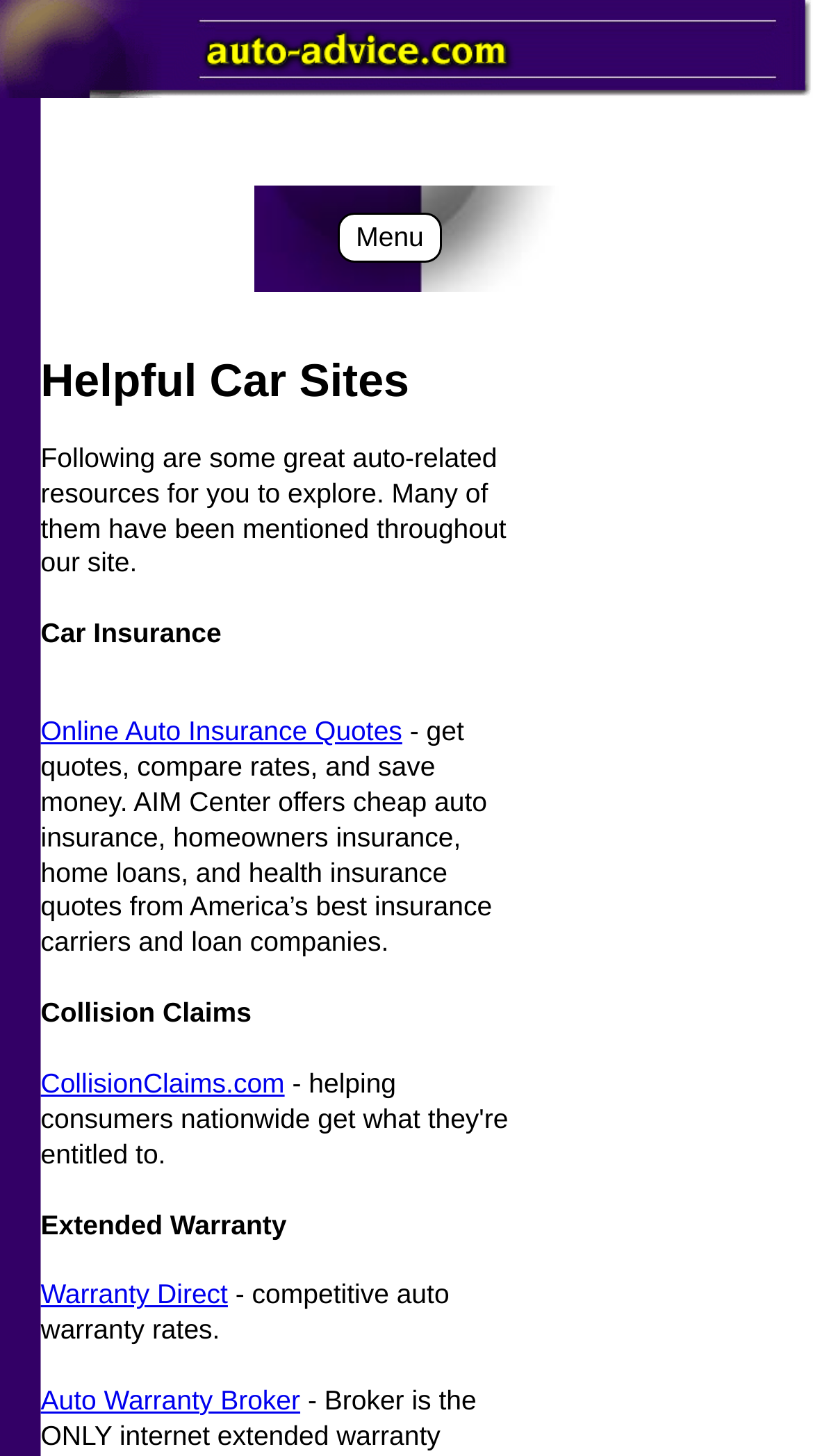Please predict the bounding box coordinates (top-left x, top-left y, bottom-right x, bottom-right y) for the UI element in the screenshot that fits the description: Auto Warranty Broker

[0.05, 0.951, 0.369, 0.972]